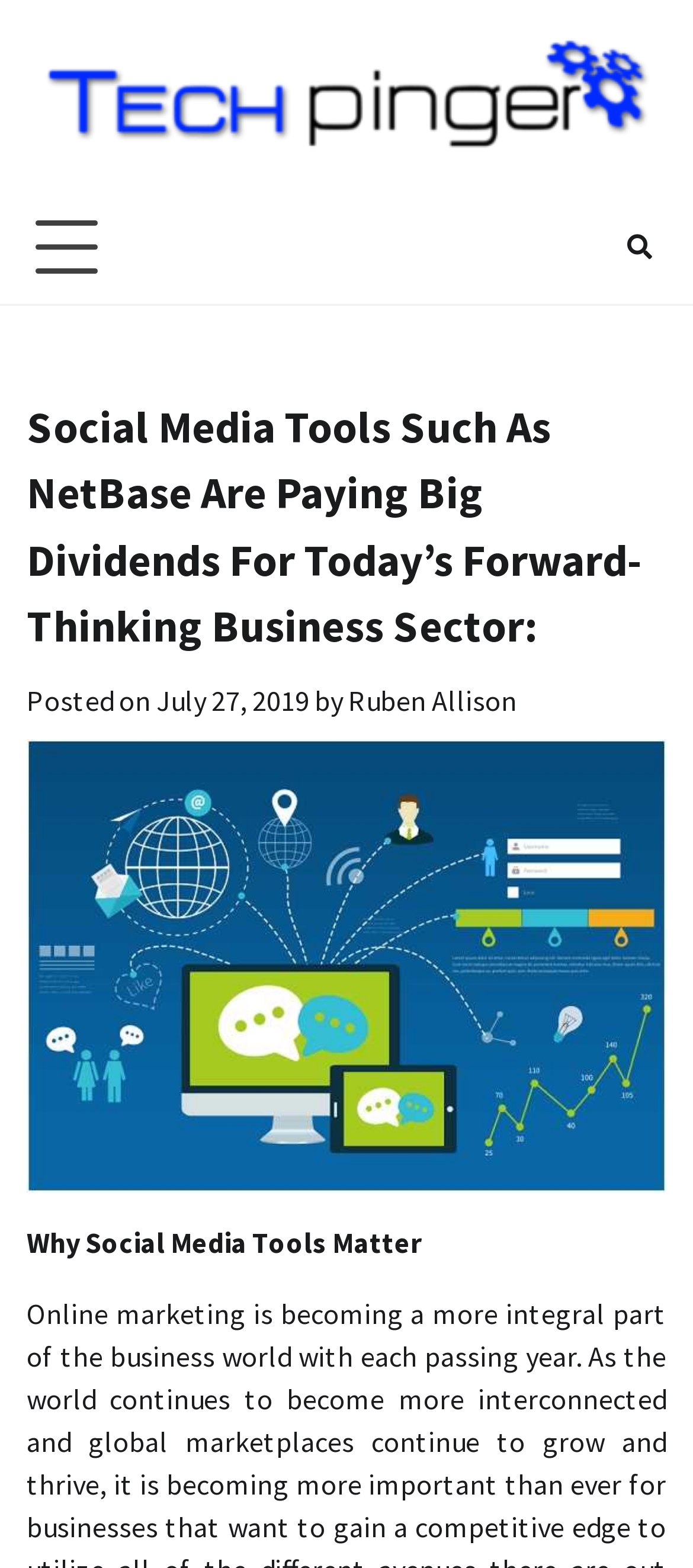Who is the author of the article?
Based on the image, provide your answer in one word or phrase.

Ruben Allison